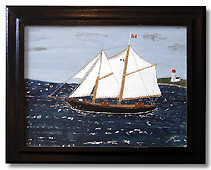Provide a comprehensive description of the image.

This image showcases a painting by Calvin Woodworth, a folk artist from Nova Scotia. The artwork depicts a beautifully detailed sailing ship navigating through oceanic waves, with its sails fully unfurled and catching the wind. In the background, a lighthouse stands sentinel on the shore, enhancing the maritime theme of the piece. Calvin Woodworth began his artistic journey after a serious accident in 1996, focusing on intricate carvings and later branching into painting in 2004. His work often reflects his passion for local scenery, including churches and harbors. The painting, framed elegantly, invites viewers to appreciate the blend of craftsmanship and local heritage, characteristic of Woodworth's unique artistic style.